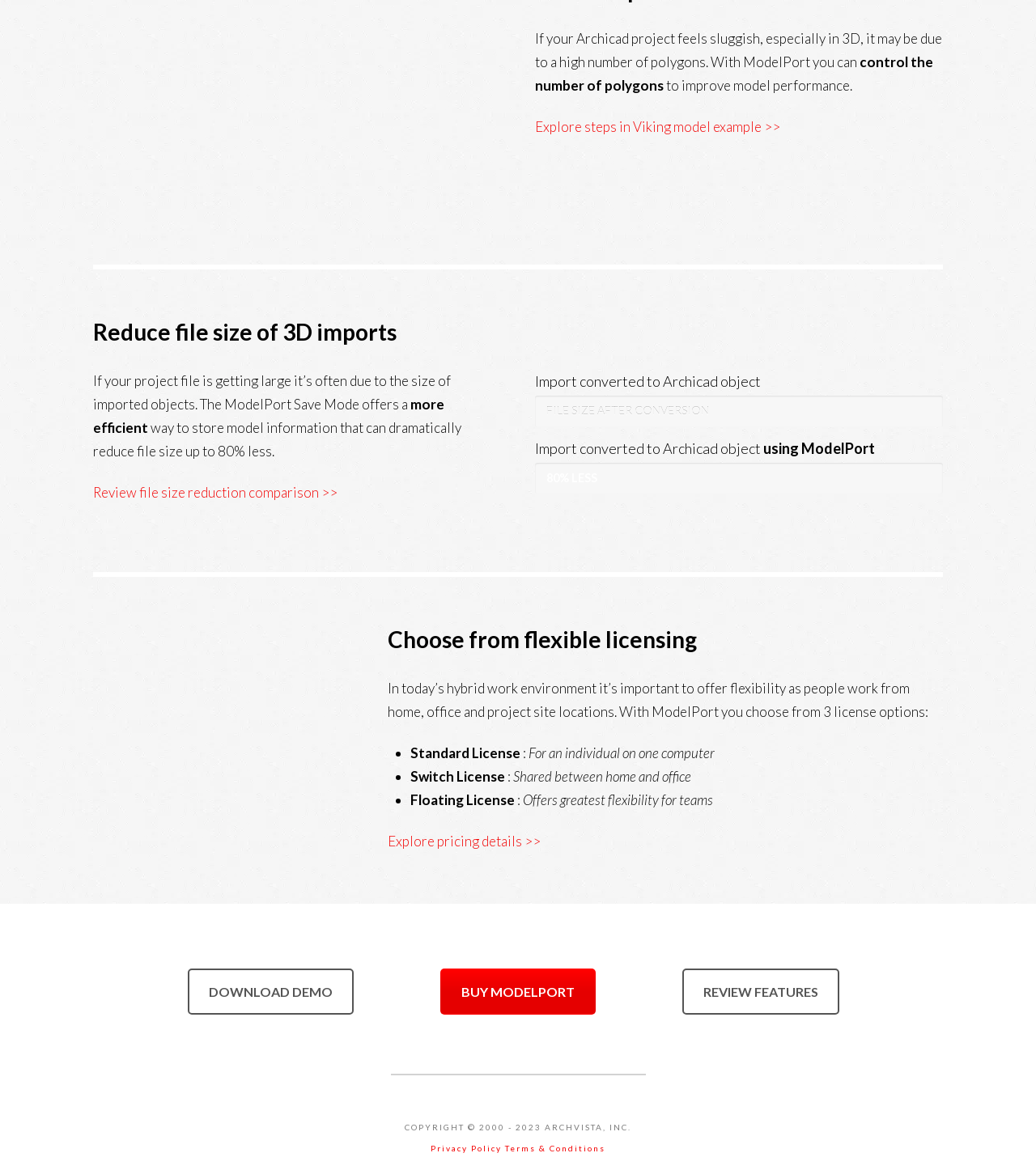What is the benefit of using ModelPort Save Mode?
Based on the screenshot, answer the question with a single word or phrase.

Reducing file size